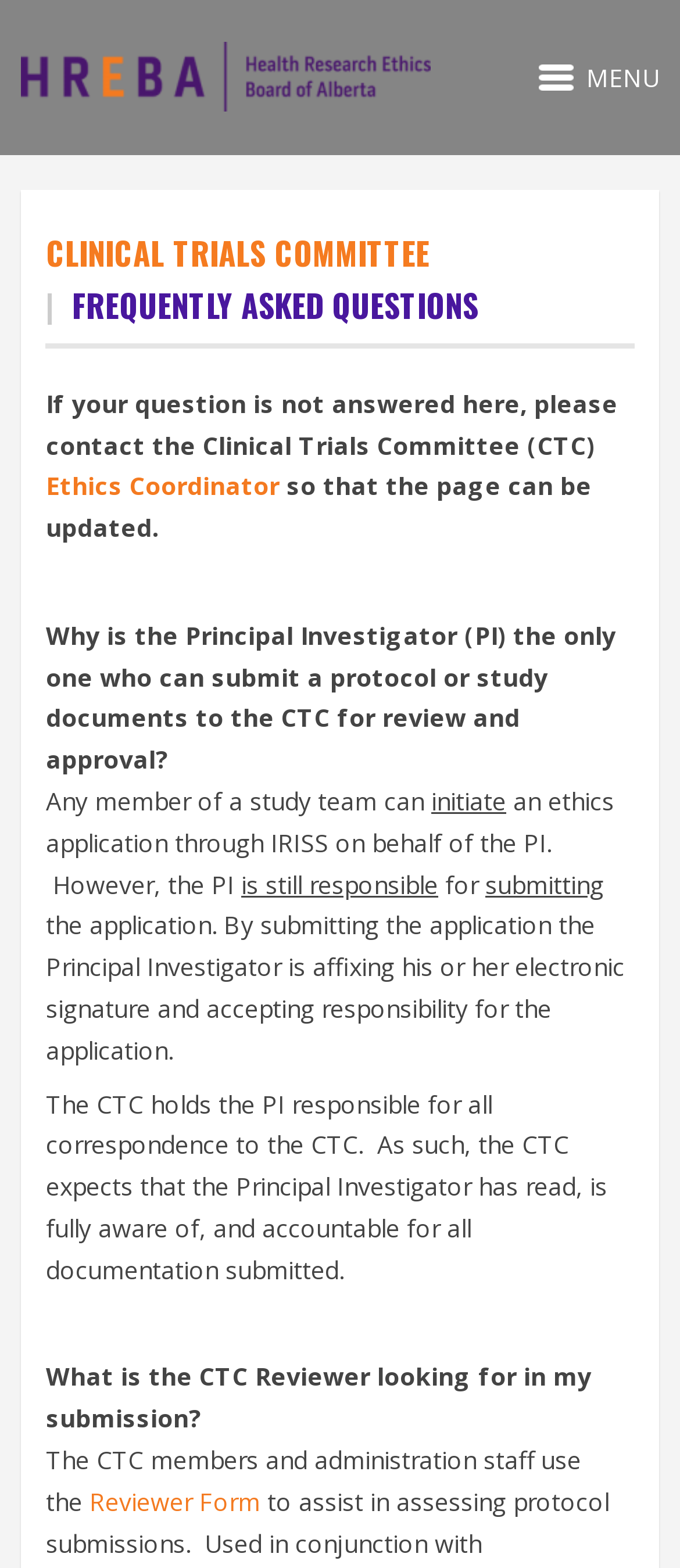What is the role of the Principal Investigator in submitting a protocol?
Carefully examine the image and provide a detailed answer to the question.

According to the webpage, the Principal Investigator is the only one who can submit a protocol or study documents to the CTC for review and approval. Although any member of a study team can initiate an ethics application through IRISS on behalf of the PI, the PI is still responsible for submitting the application.